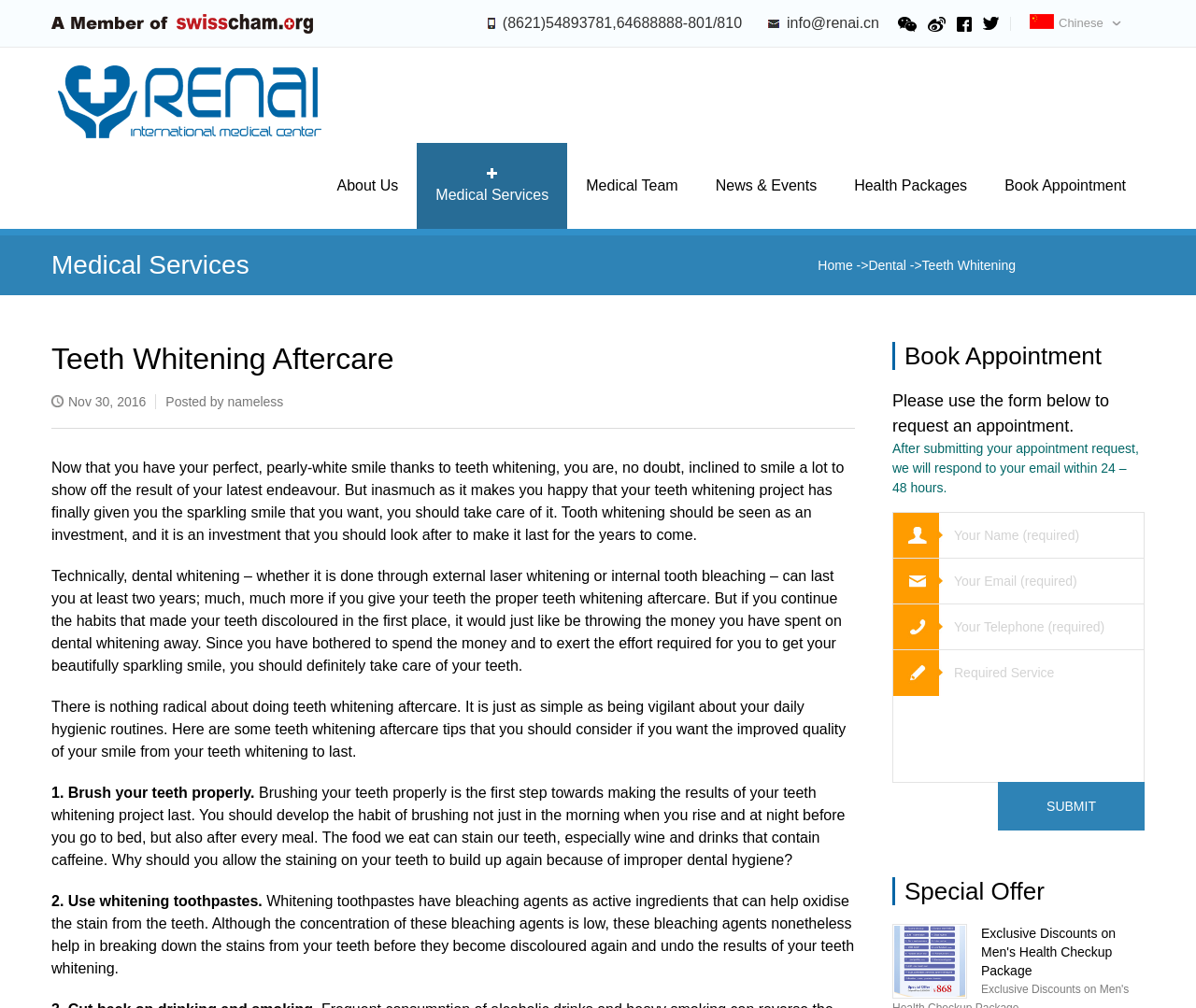What is the purpose of teeth whitening aftercare?
Based on the image, give a concise answer in the form of a single word or short phrase.

To make it last for years to come